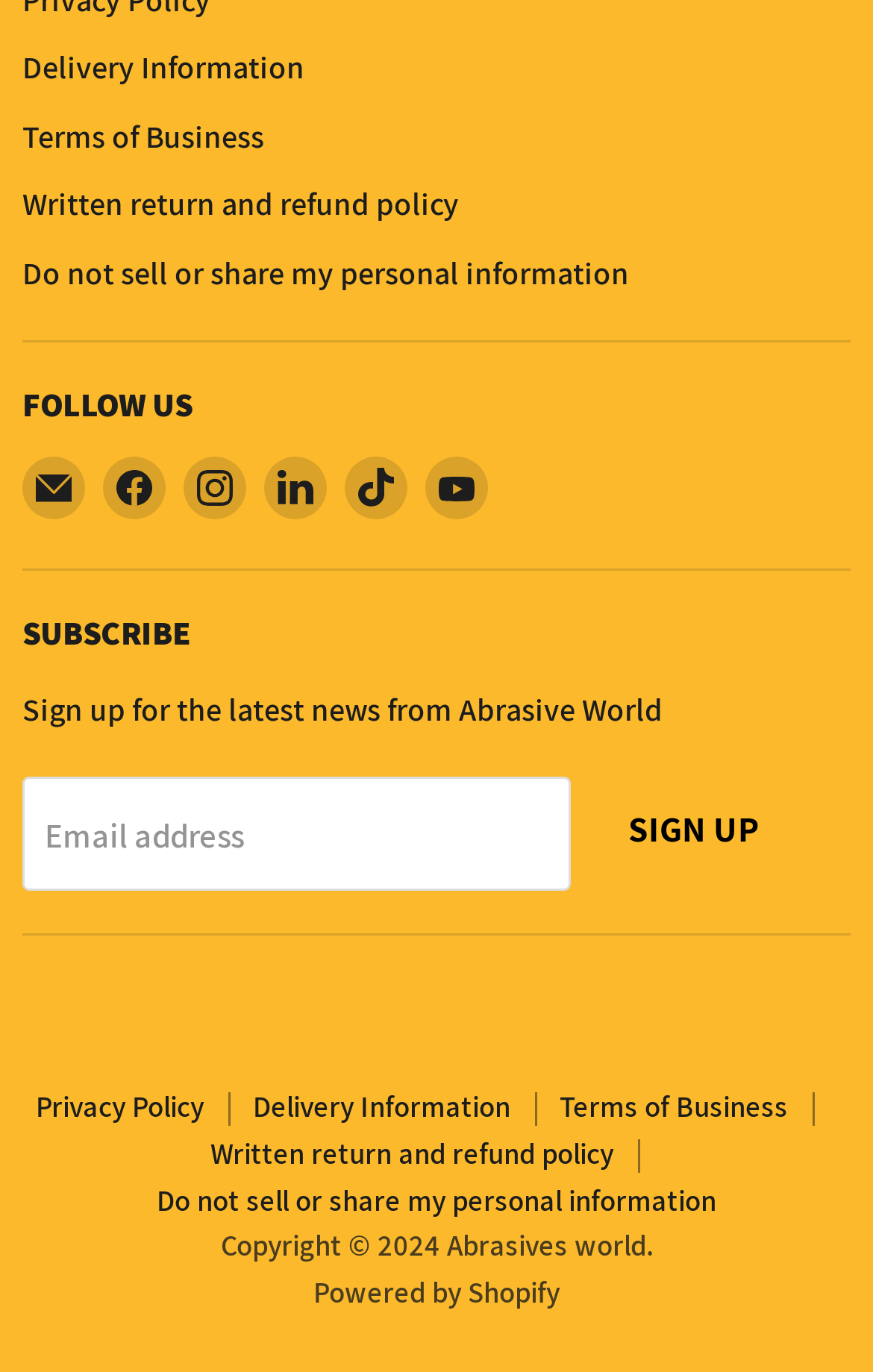Respond with a single word or short phrase to the following question: 
What is the purpose of the 'SUBSCRIBE' section?

To sign up for news